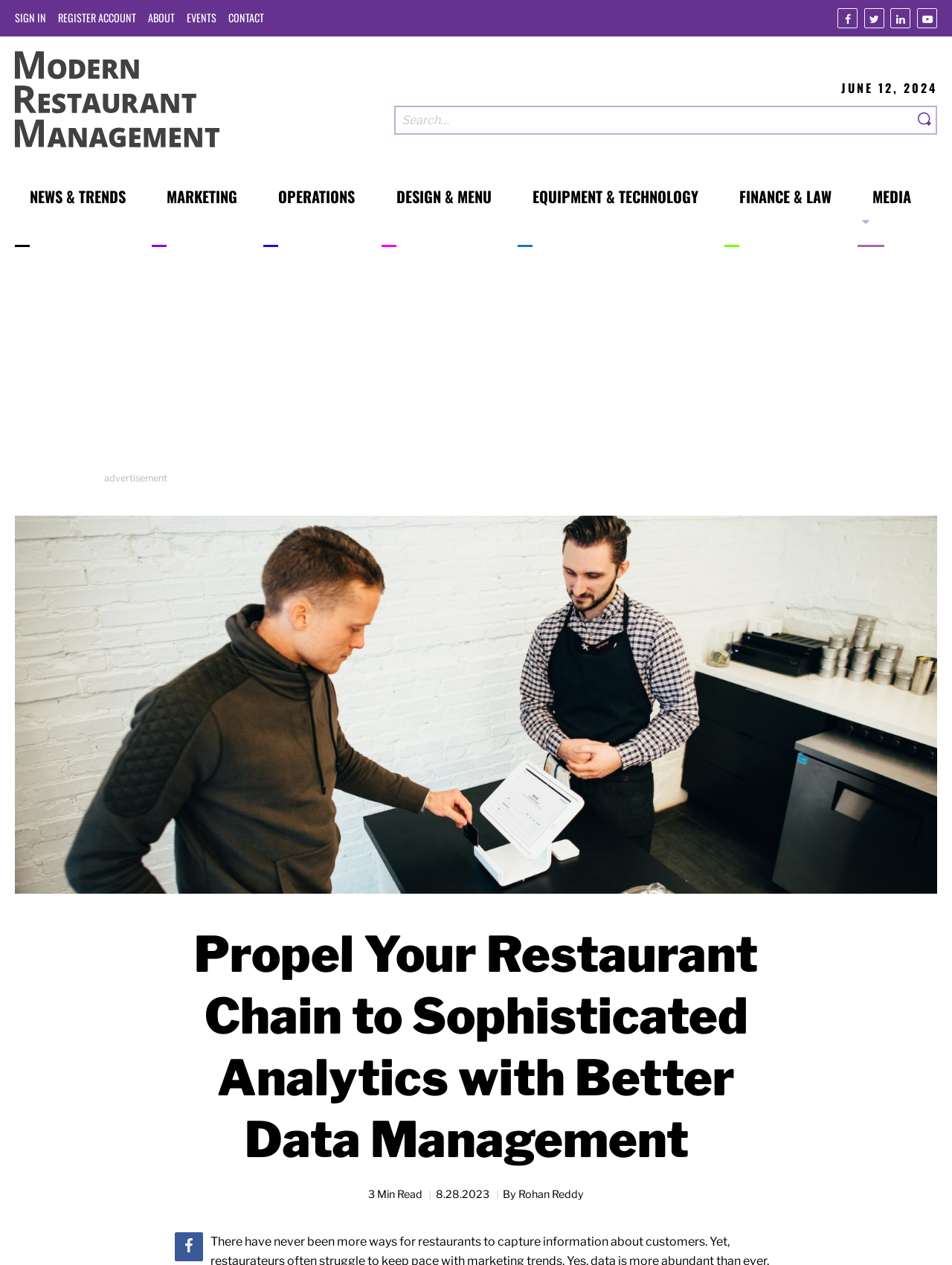Show the bounding box coordinates of the region that should be clicked to follow the instruction: "Sign in to the website."

[0.016, 0.008, 0.048, 0.02]